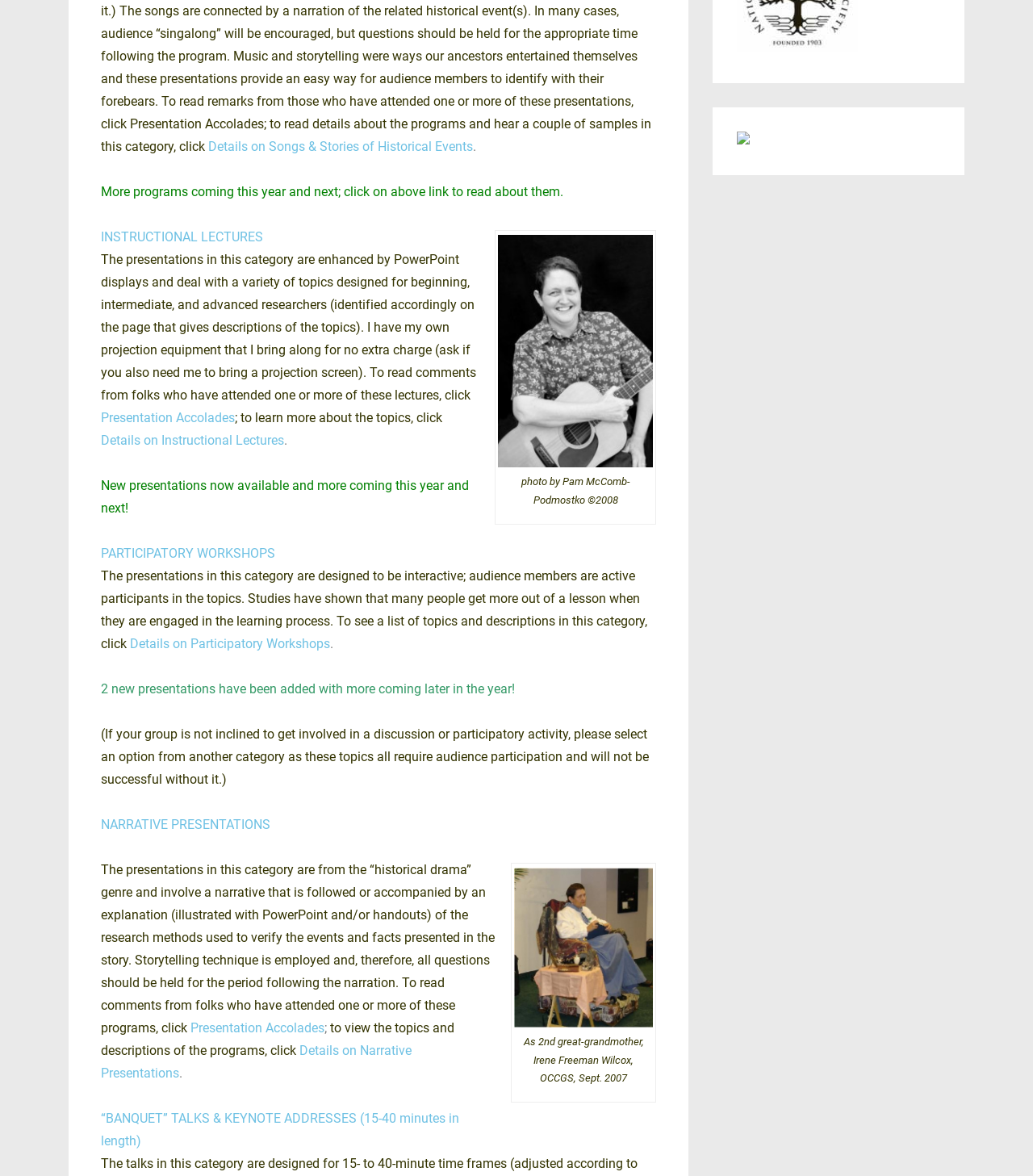Provide the bounding box coordinates of the HTML element described as: "Details on Narrative Presentations". The bounding box coordinates should be four float numbers between 0 and 1, i.e., [left, top, right, bottom].

[0.098, 0.887, 0.398, 0.919]